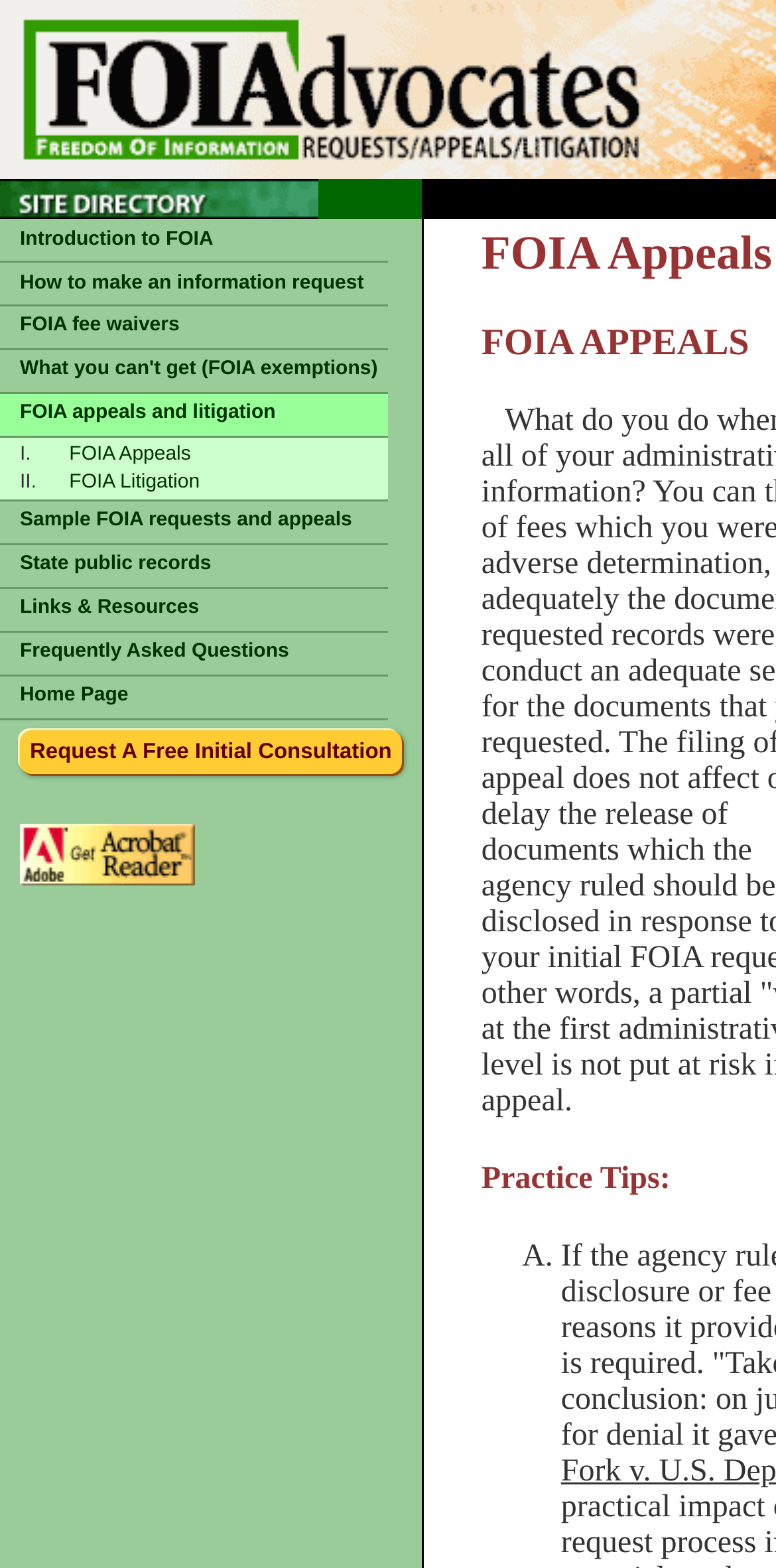Identify the bounding box coordinates of the clickable region required to complete the instruction: "Click on What you can't get (FOIA exemptions)". The coordinates should be given as four float numbers within the range of 0 and 1, i.e., [left, top, right, bottom].

[0.026, 0.228, 0.487, 0.242]